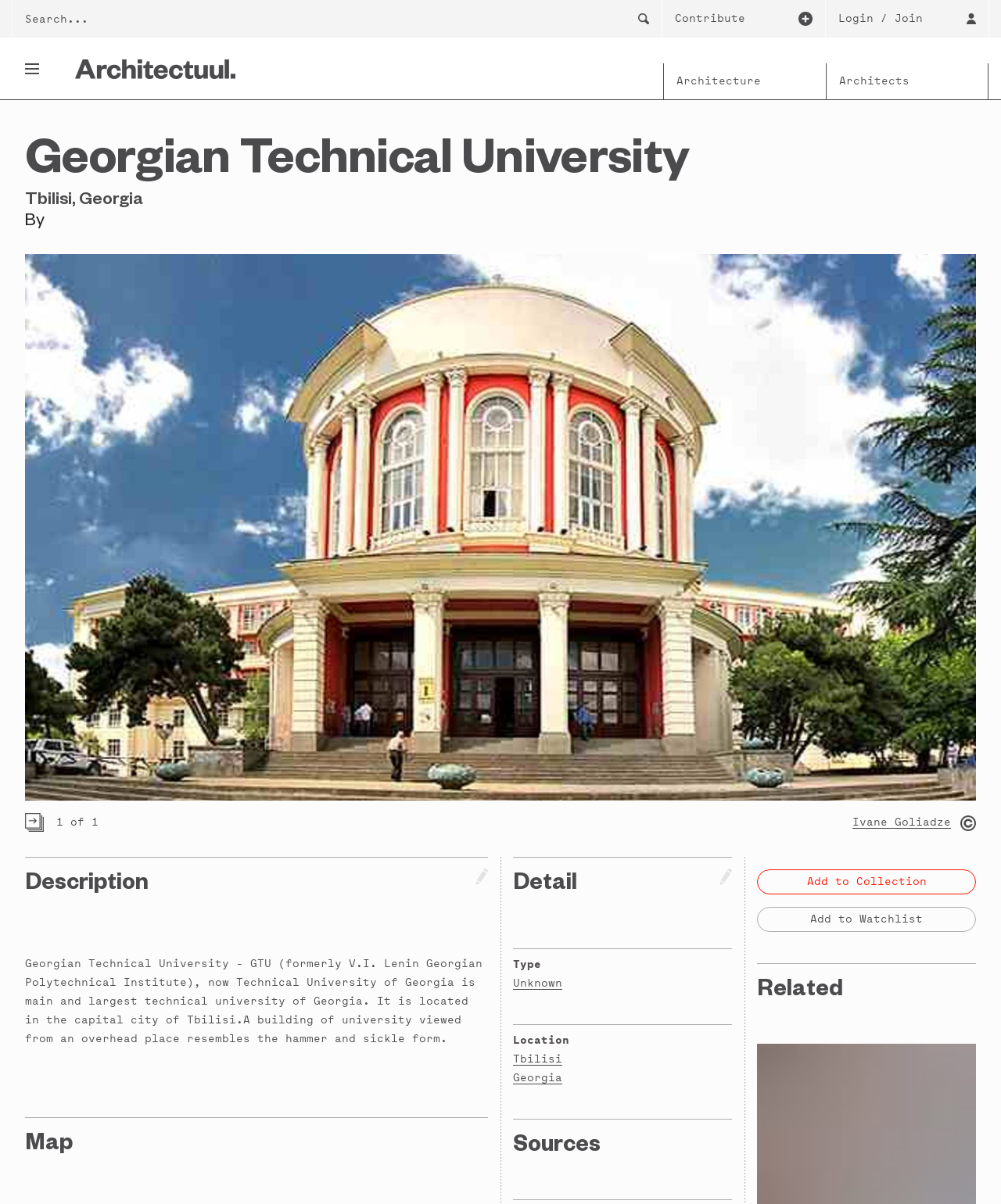Offer a thorough description of the webpage.

The webpage is about the Georgian Technical University, and it appears to be a profile page on the Architectuul platform. At the top, there is a search bar with a textbox and a button, allowing users to search for specific content. Next to the search bar, there are two disclosure triangles, one for contributing and another for logging in or joining.

Below the search bar, there is a heading that reads "Architectuul" with a link to the platform's main page. On the right side of the heading, there are two links to "Architecture" and "Architects" categories.

The main content of the page is dedicated to the Georgian Technical University, with a heading that displays the university's name. Below the heading, there is a static text that indicates the university's location, "Tbilisi, Georgia". There are two identical images of the university, taking up most of the page's width.

Under the images, there is a link to the first page of the university's profile, and another link to the architect "Ivane Goliadze". A copyright notice is displayed at the bottom right corner of the page, indicating that all rights are reserved.

The page also features an article about the Georgian Technical University, which provides a brief description of the university's history and location. The article is accompanied by several links to related content, including a link to add the university to a collection or watchlist.

Overall, the webpage provides a concise overview of the Georgian Technical University, with links to related content and a brief description of the university's history and location.